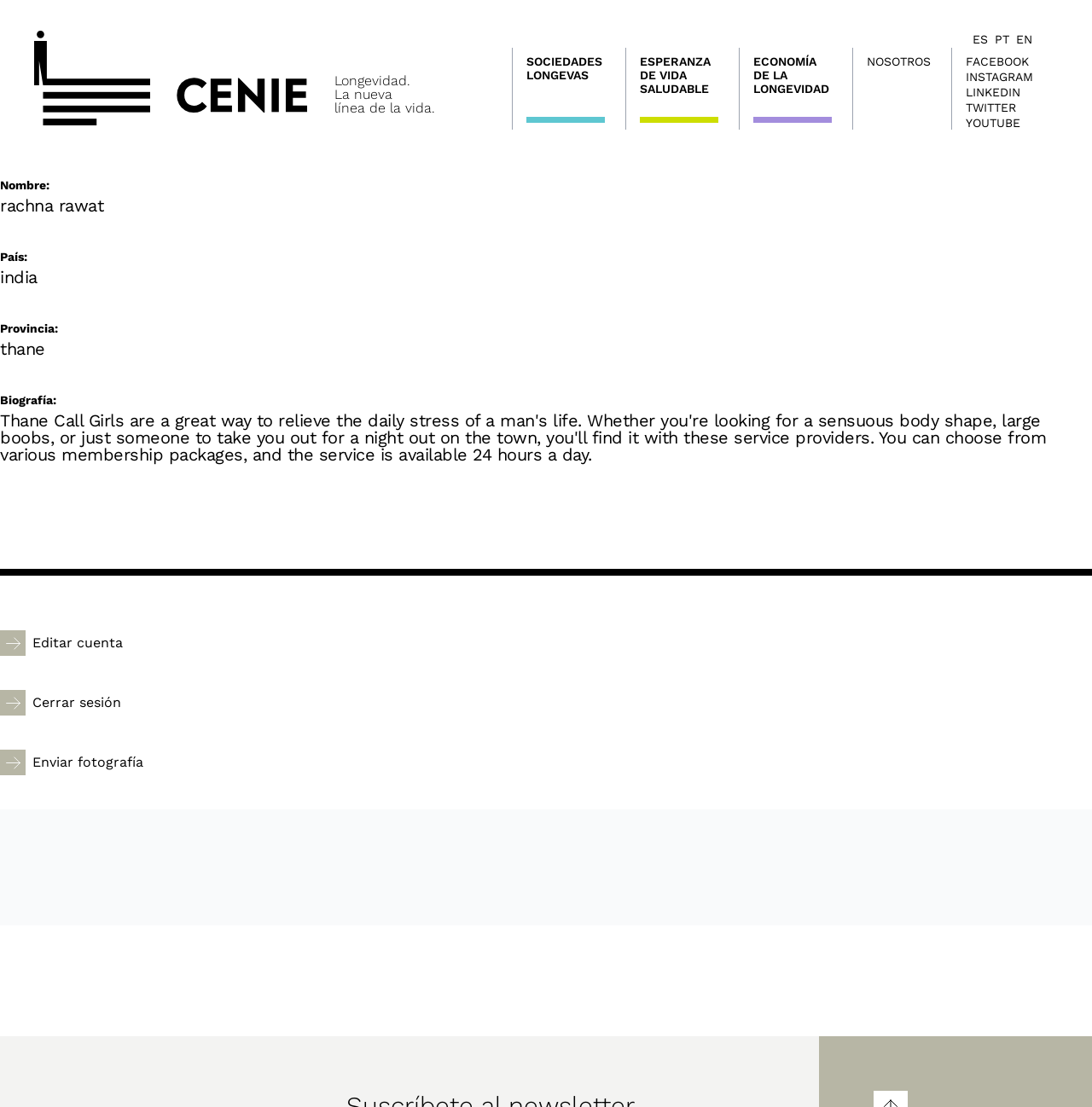Predict the bounding box for the UI component with the following description: "Twitter".

[0.884, 0.091, 0.93, 0.103]